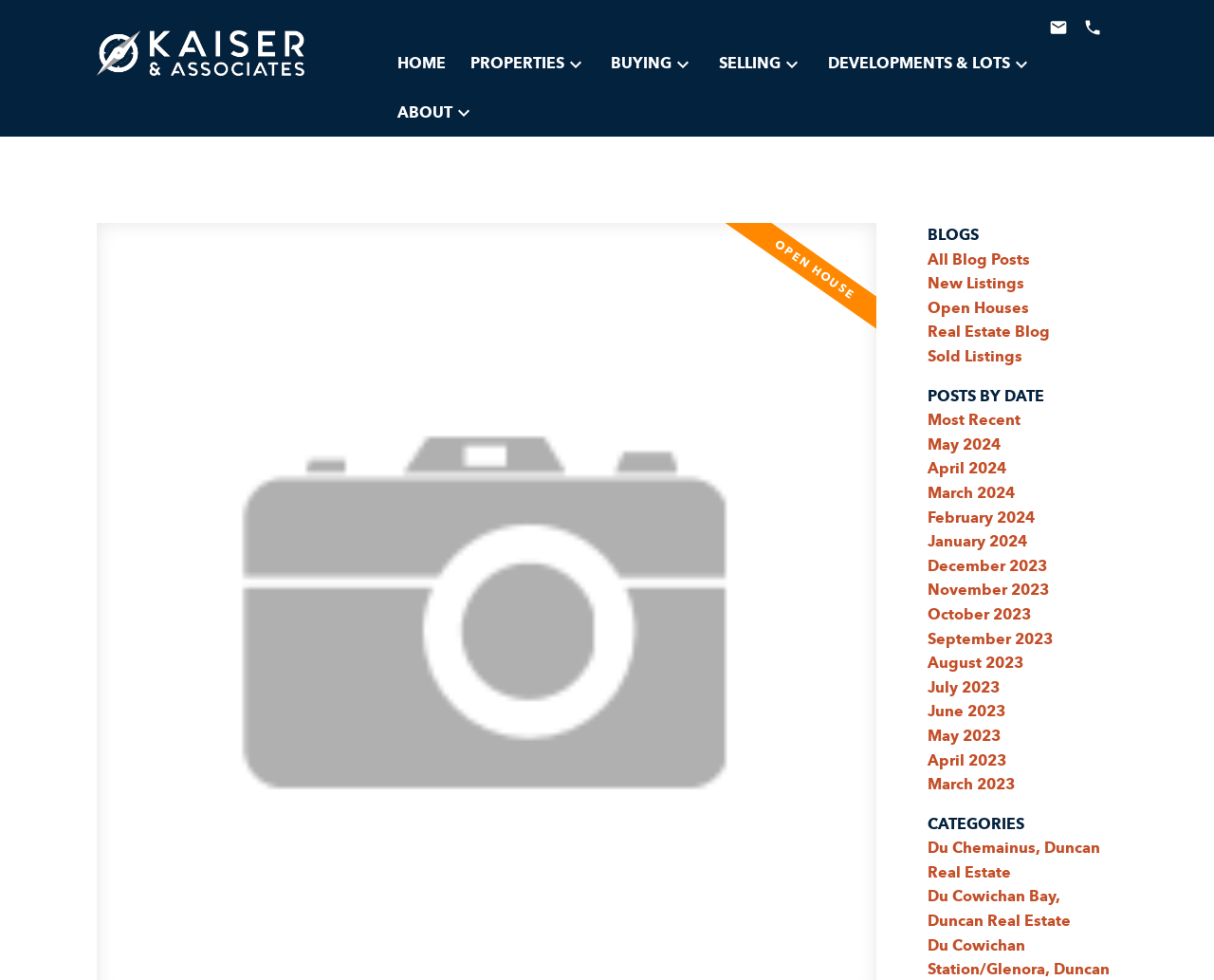Answer this question using a single word or a brief phrase:
How many menu items are in the Primary Menu?

6